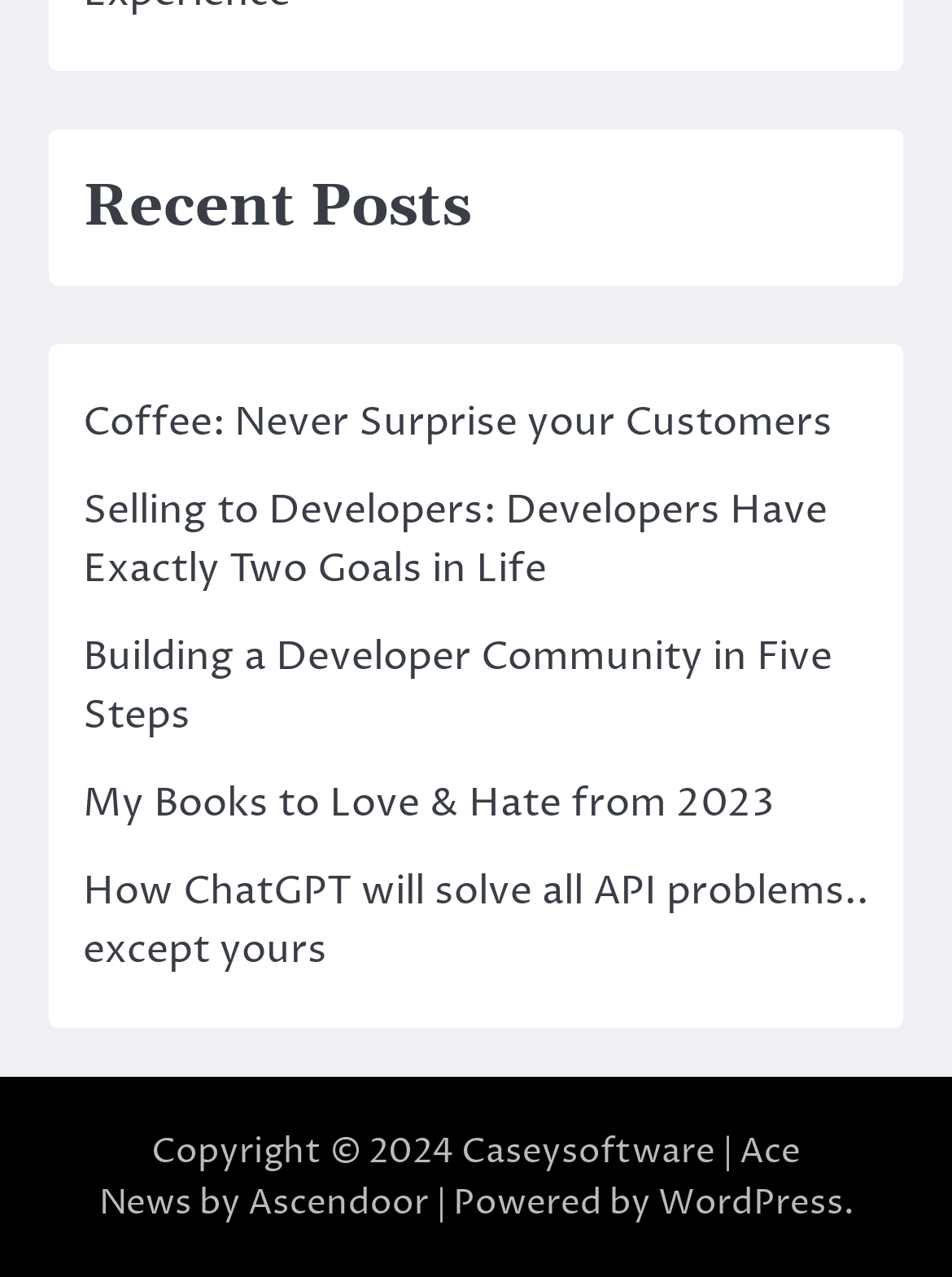Identify the bounding box coordinates necessary to click and complete the given instruction: "Check WordPress".

[0.691, 0.924, 0.886, 0.96]